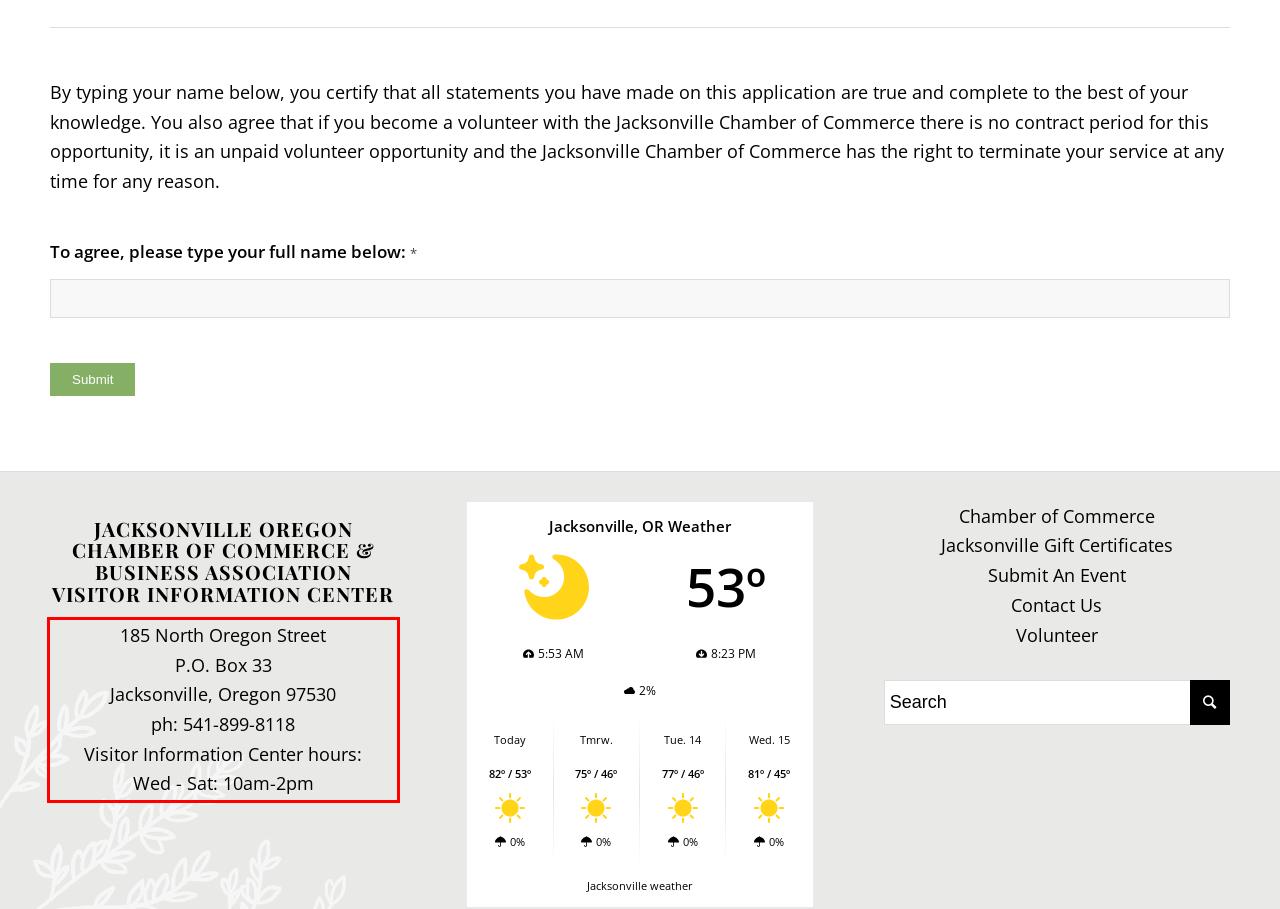Please recognize and transcribe the text located inside the red bounding box in the webpage image.

185 North Oregon Street P.O. Box 33 Jacksonville, Oregon 97530 ph: 541-899-8118 Visitor Information Center hours: Wed - Sat: 10am-2pm